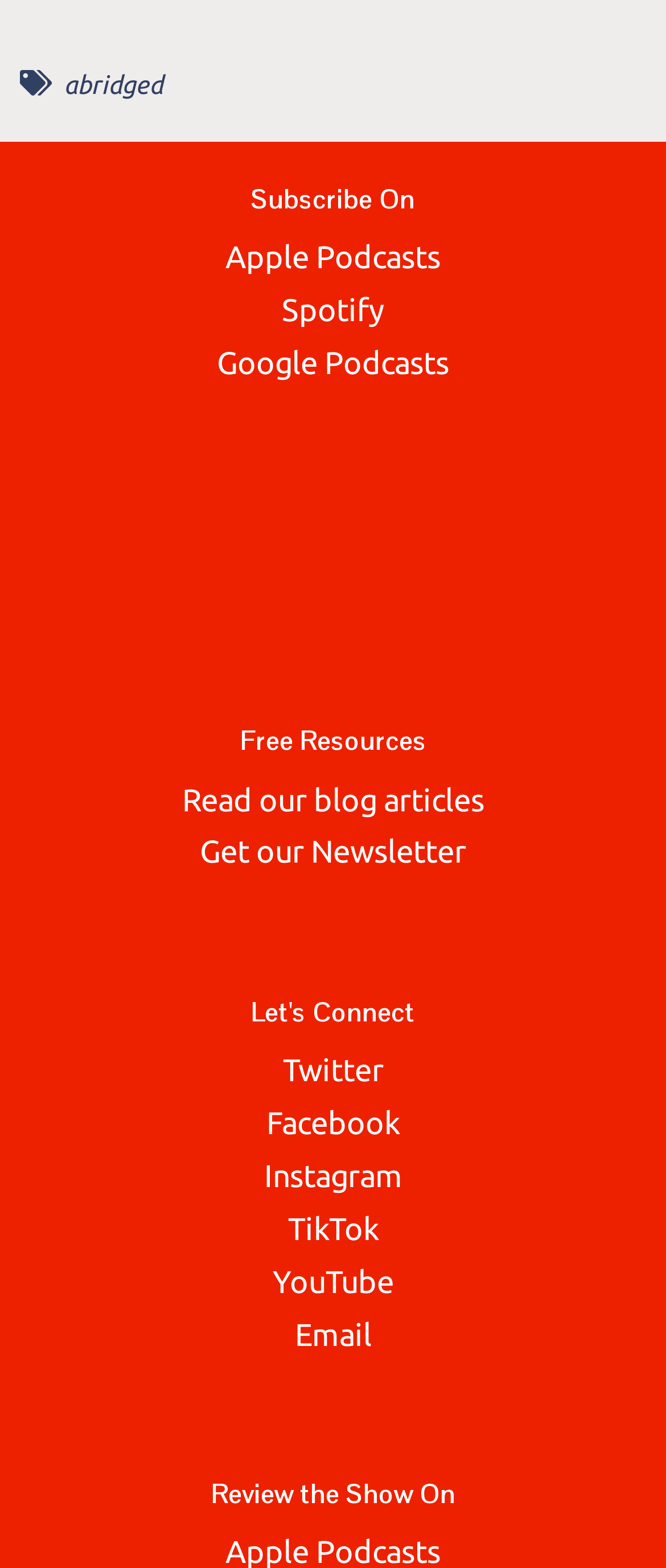How many podcast platforms are listed on the webpage?
Answer the question in as much detail as possible.

The webpage lists 9 podcast platforms, including Apple Podcasts, Spotify, Google Podcasts, Castbox.fm, Castro, Overcast, Goodpods, Pocket Casts, and Player FM, indicating that there are 9 podcast platforms listed on the webpage.